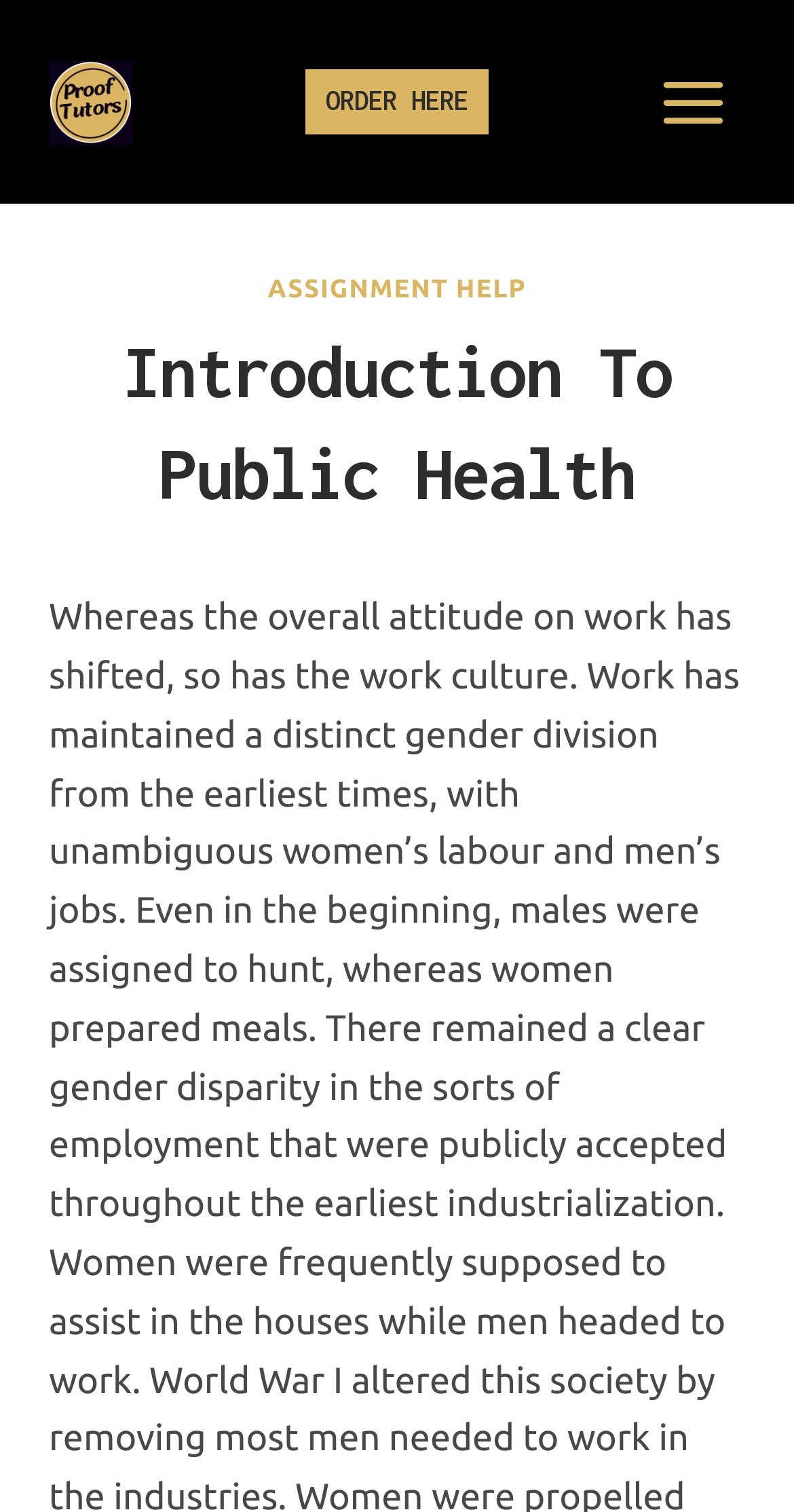Construct a comprehensive description capturing every detail on the webpage.

The webpage is titled "[Solved] Introduction to Public Health" and appears to be a educational or academic resource. At the top left corner, there is a link to "ProofTutors" accompanied by the "prooftutors logo" image. To the right of this, there is a prominent link to "ORDER HERE". 

On the top right corner, there is a button to "Open menu", which when expanded, reveals a header section. Within this section, there is a link to "ASSIGNMENT HELP" positioned roughly in the middle, and a heading that repeats the title "[Solved] Introduction To Public Health" which spans the entire width of the section.